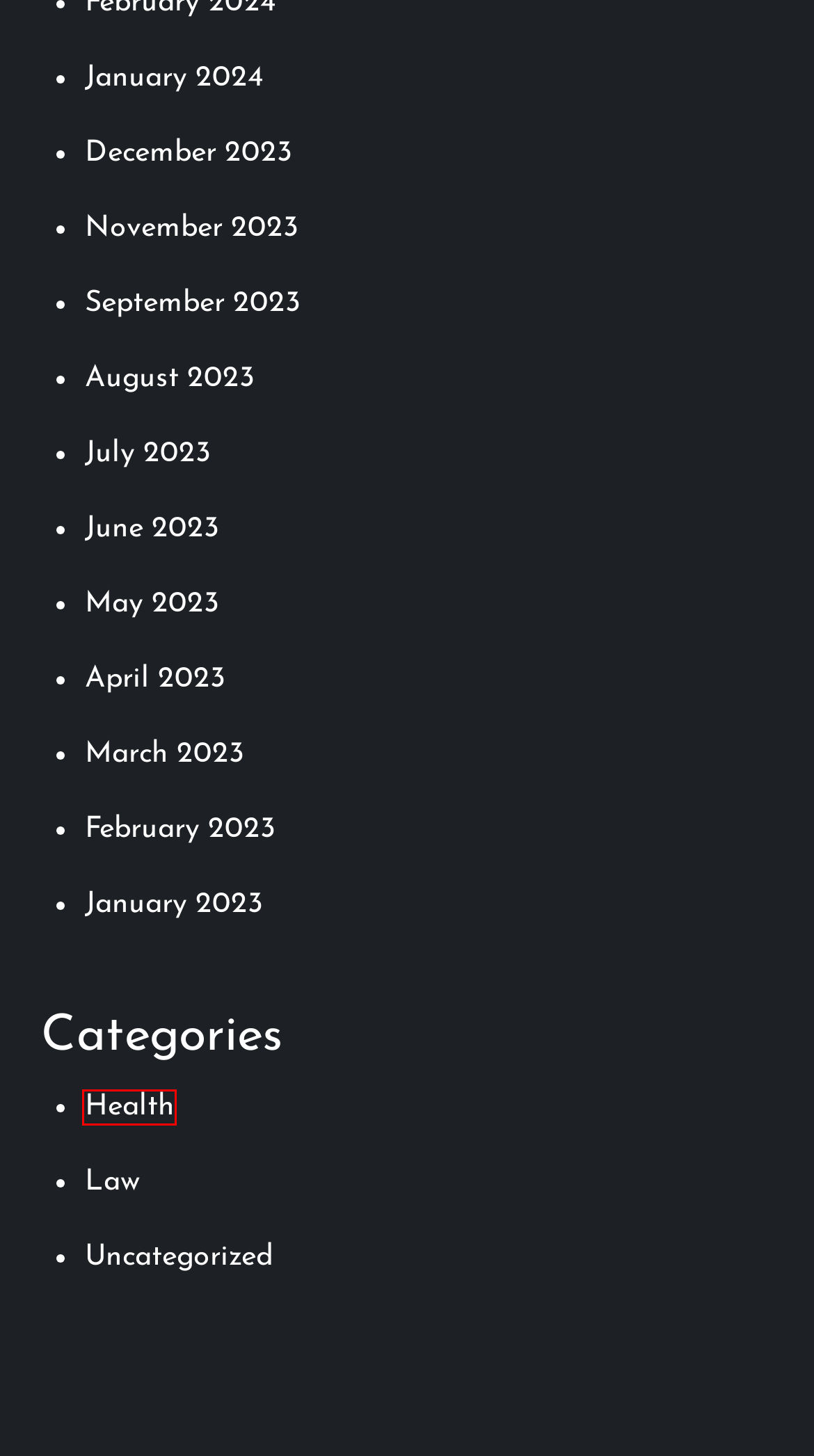You are presented with a screenshot of a webpage that includes a red bounding box around an element. Determine which webpage description best matches the page that results from clicking the element within the red bounding box. Here are the candidates:
A. Health – News Round US
B. July 2023 – News Round US
C. August 2023 – News Round US
D. May 2023 – News Round US
E. February 2023 – News Round US
F. March 2023 – News Round US
G. Law – News Round US
H. June 2023 – News Round US

A